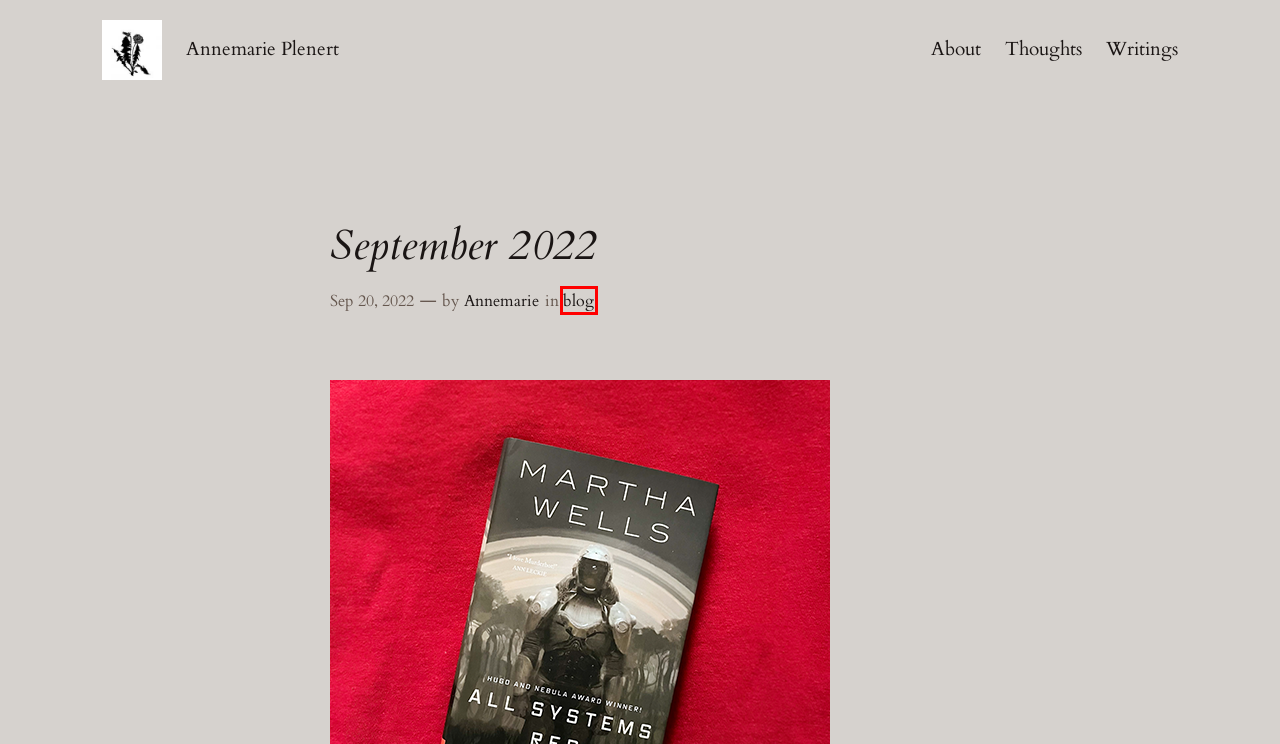Evaluate the webpage screenshot and identify the element within the red bounding box. Select the webpage description that best fits the new webpage after clicking the highlighted element. Here are the candidates:
A. novel 3, here we go – Annemarie Plenert
B. Writings – Annemarie Plenert
C. About – Annemarie Plenert
D. sewing – Annemarie Plenert
E. Thoughts – Annemarie Plenert
F. Annemarie – Annemarie Plenert
G. Annemarie Plenert – Author in progress
H. blog – Annemarie Plenert

H